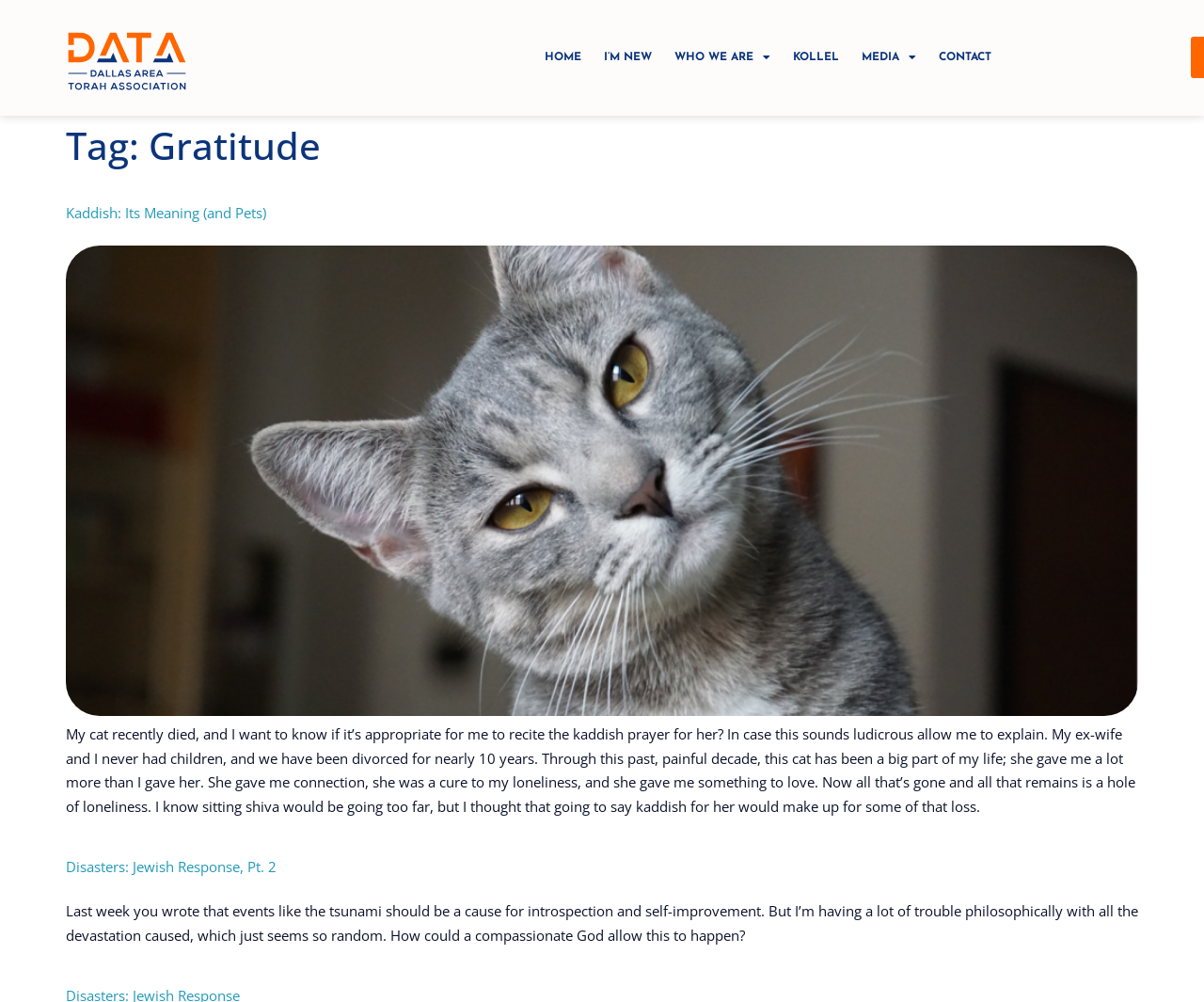Identify the bounding box coordinates of the clickable region required to complete the instruction: "Click the KOLLEL link". The coordinates should be given as four float numbers within the range of 0 and 1, i.e., [left, top, right, bottom].

[0.649, 0.011, 0.706, 0.104]